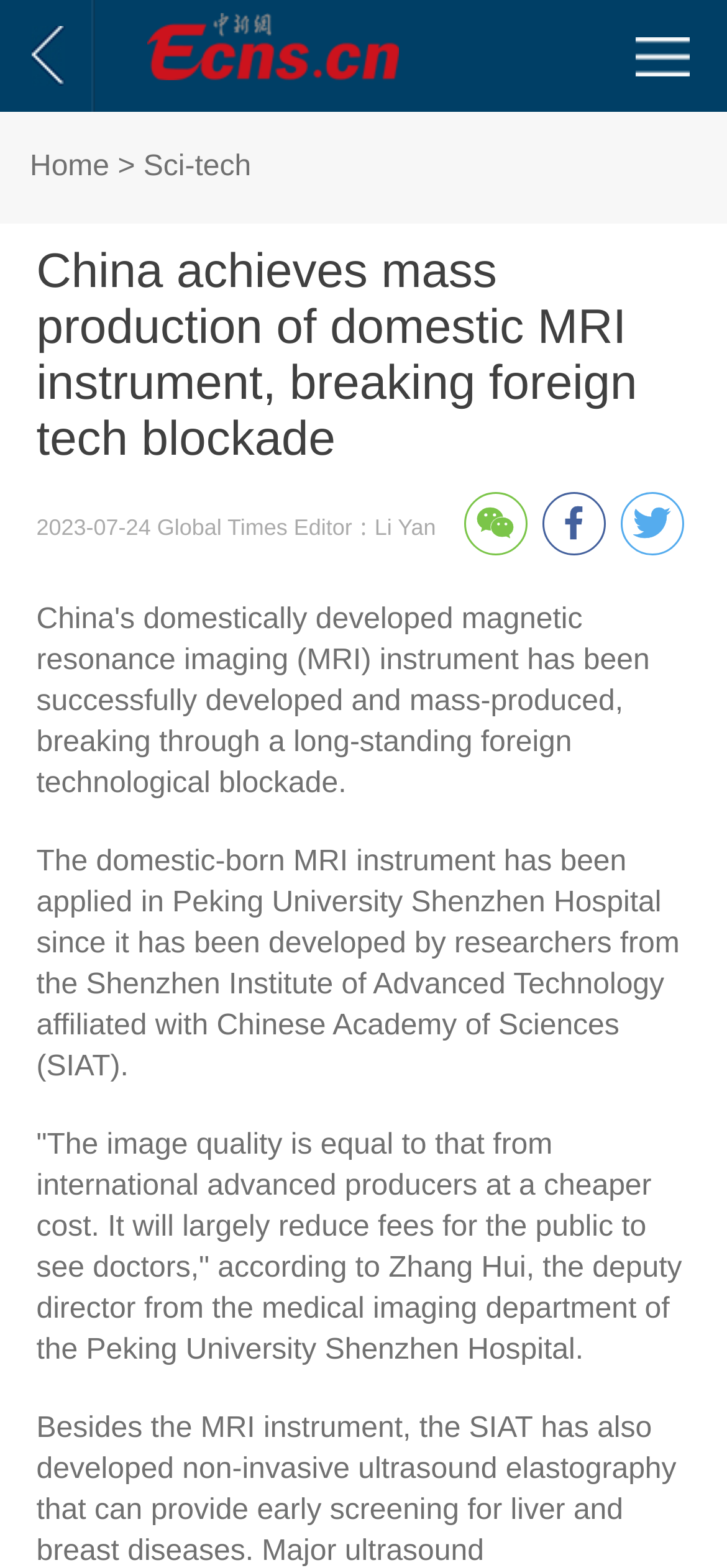Using the information in the image, give a detailed answer to the following question: What is the name of the hospital where the MRI instrument is applied?

I found the name of the hospital by reading the article content, specifically the sentence 'The domestic-born MRI instrument has been applied in Peking University Shenzhen Hospital since it has been developed by researchers from the Shenzhen Institute of Advanced Technology affiliated with Chinese Academy of Sciences (SIAT).'.